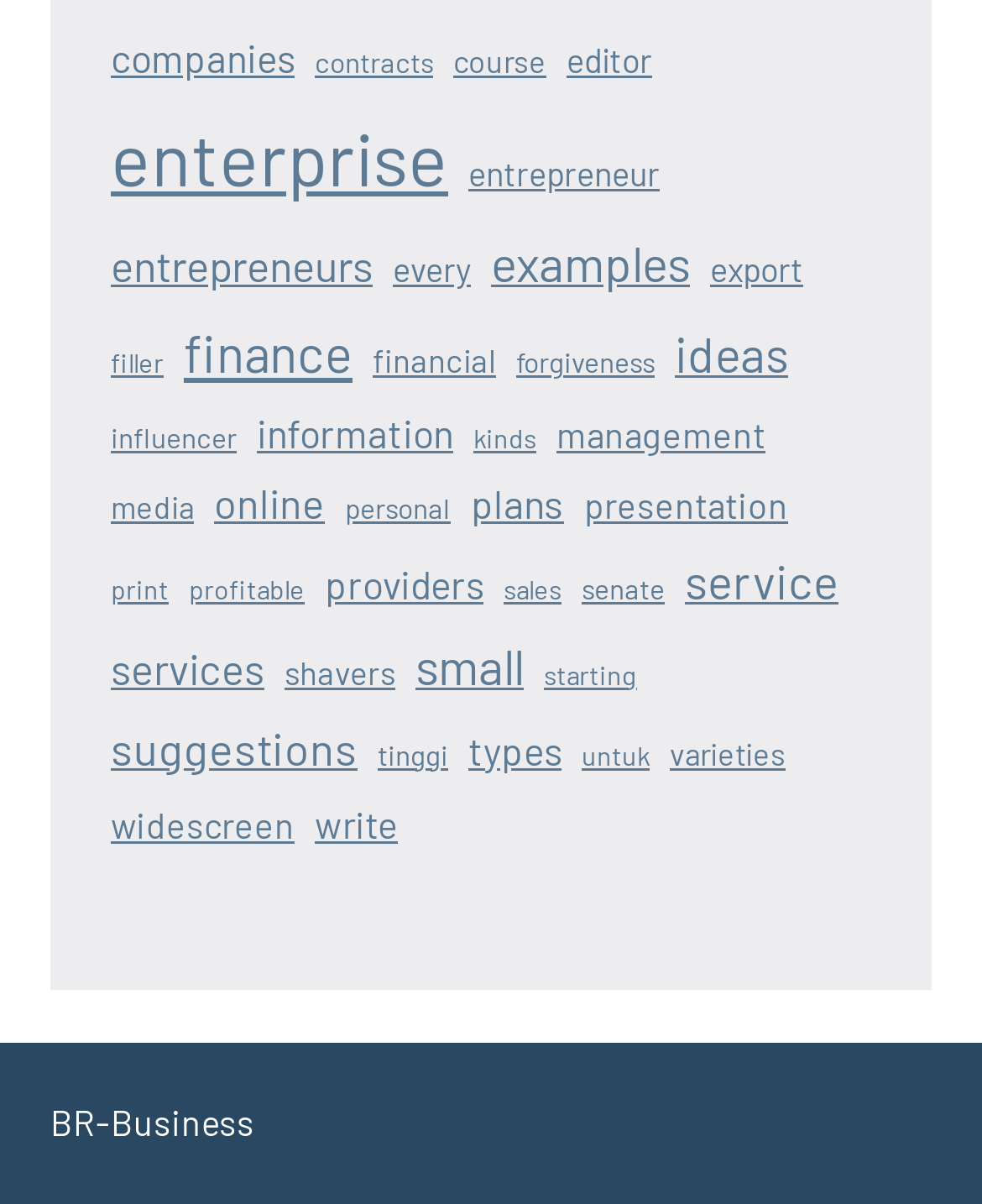Determine the bounding box coordinates of the clickable element to complete this instruction: "browse service". Provide the coordinates in the format of four float numbers between 0 and 1, [left, top, right, bottom].

[0.697, 0.449, 0.854, 0.518]